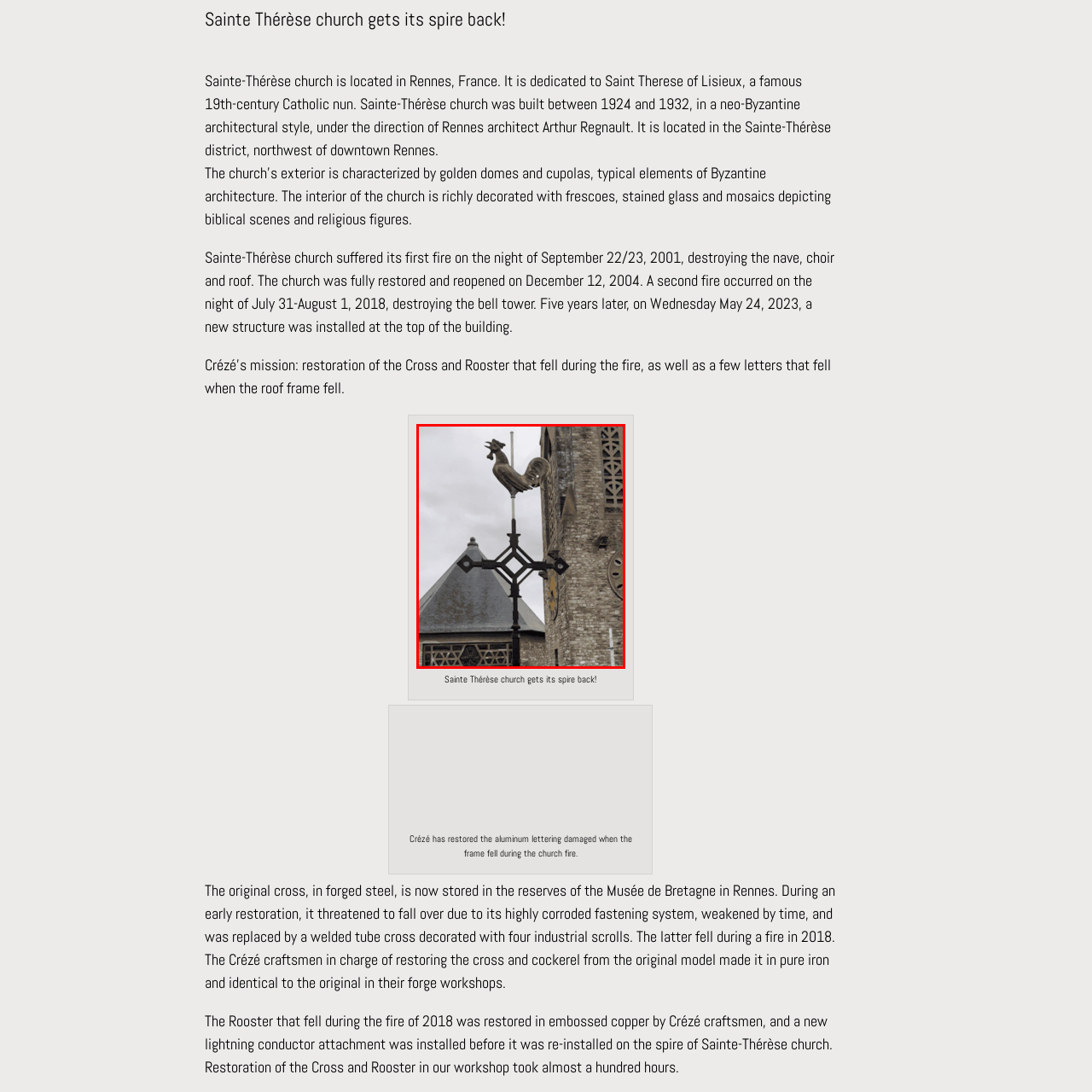Generate a detailed caption for the content inside the red bounding box.

The image showcases the recently restored spire of the Sainte-Thérèse church in Rennes, France, featuring a prominent rooster weathervane at its pinnacle. This crowing rooster, a traditional symbol of vigilance and prosperity, is beautifully crafted and stands atop an elaborately designed cross. The spire is set against a backdrop of the church’s neo-Byzantine architecture, characterized by its unique stonework and rich historical significance.

This restoration is part of the larger efforts following multiple fires that have affected the church, the most recent occurring in 2018, which damaged the bell tower and prompted extensive repair work. The restoration aims to preserve the church’s historical integrity while enhancing its visual appeal for the community. The image not only captures the architectural beauty of the church but also reflects the heritage and resilience of the Sainte-Thérèse district.